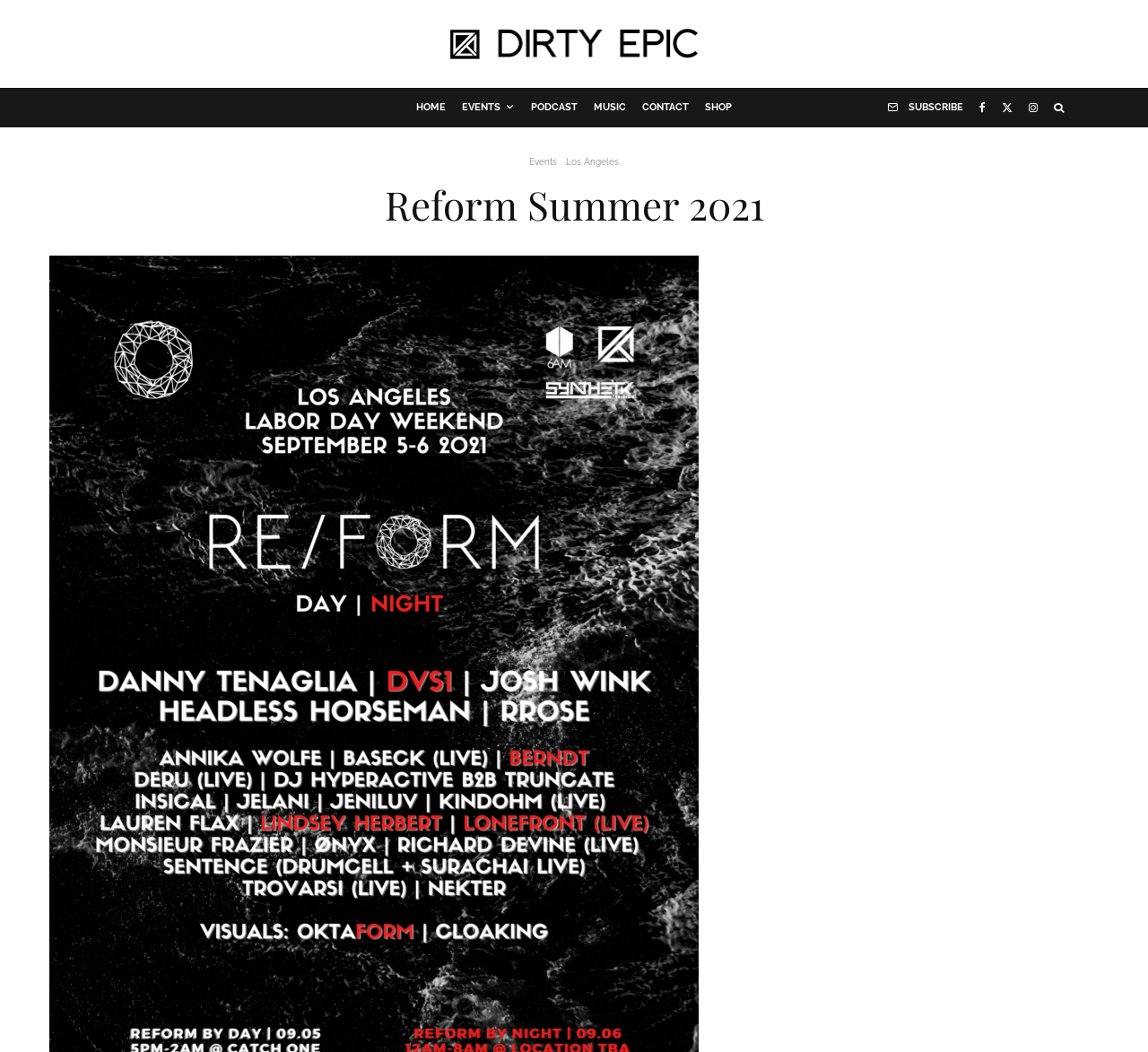Please locate the bounding box coordinates for the element that should be clicked to achieve the following instruction: "go to home page". Ensure the coordinates are given as four float numbers between 0 and 1, i.e., [left, top, right, bottom].

[0.355, 0.084, 0.395, 0.121]